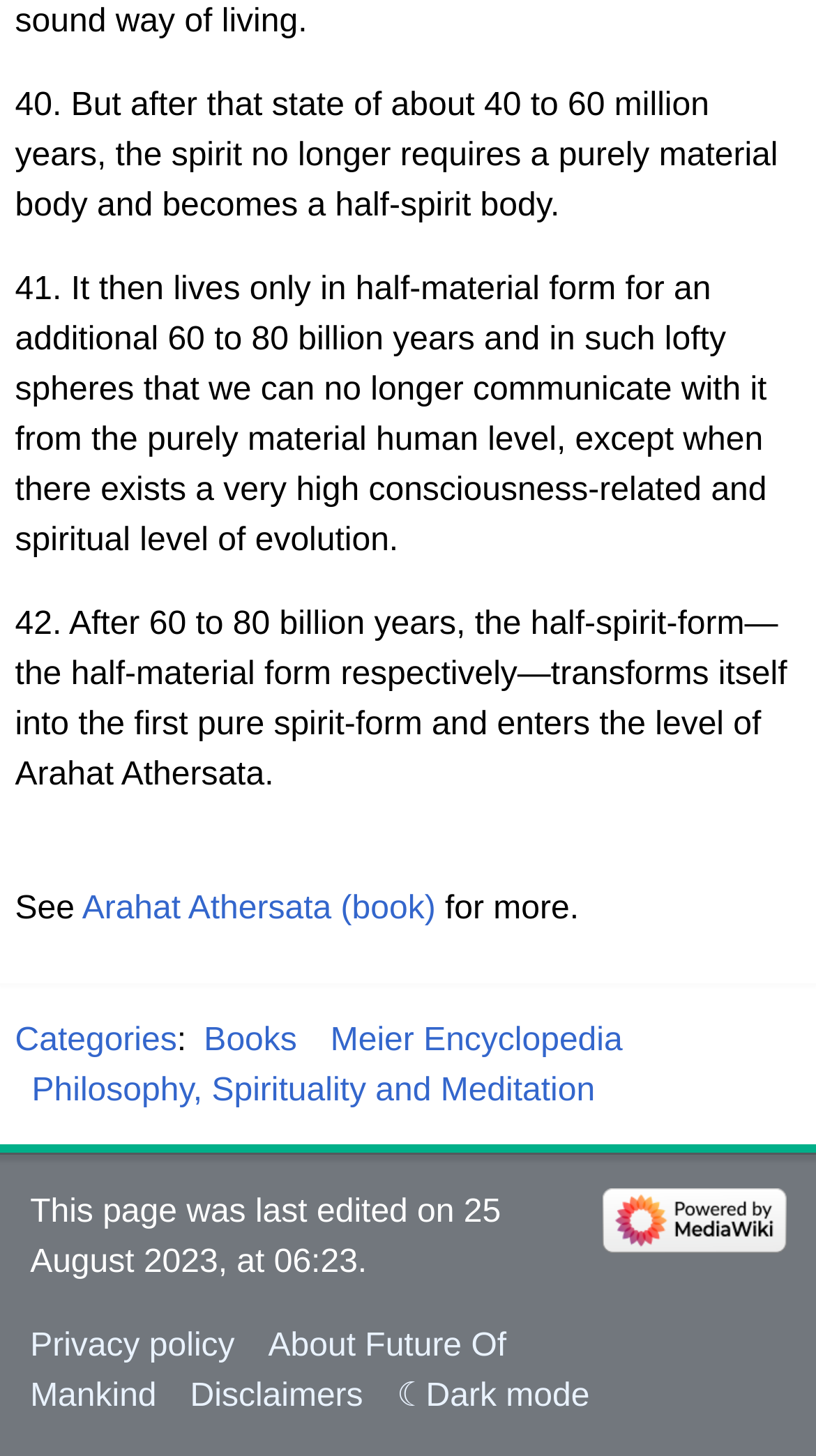Please locate the bounding box coordinates of the element that should be clicked to complete the given instruction: "Switch to Dark mode".

[0.486, 0.947, 0.723, 0.972]